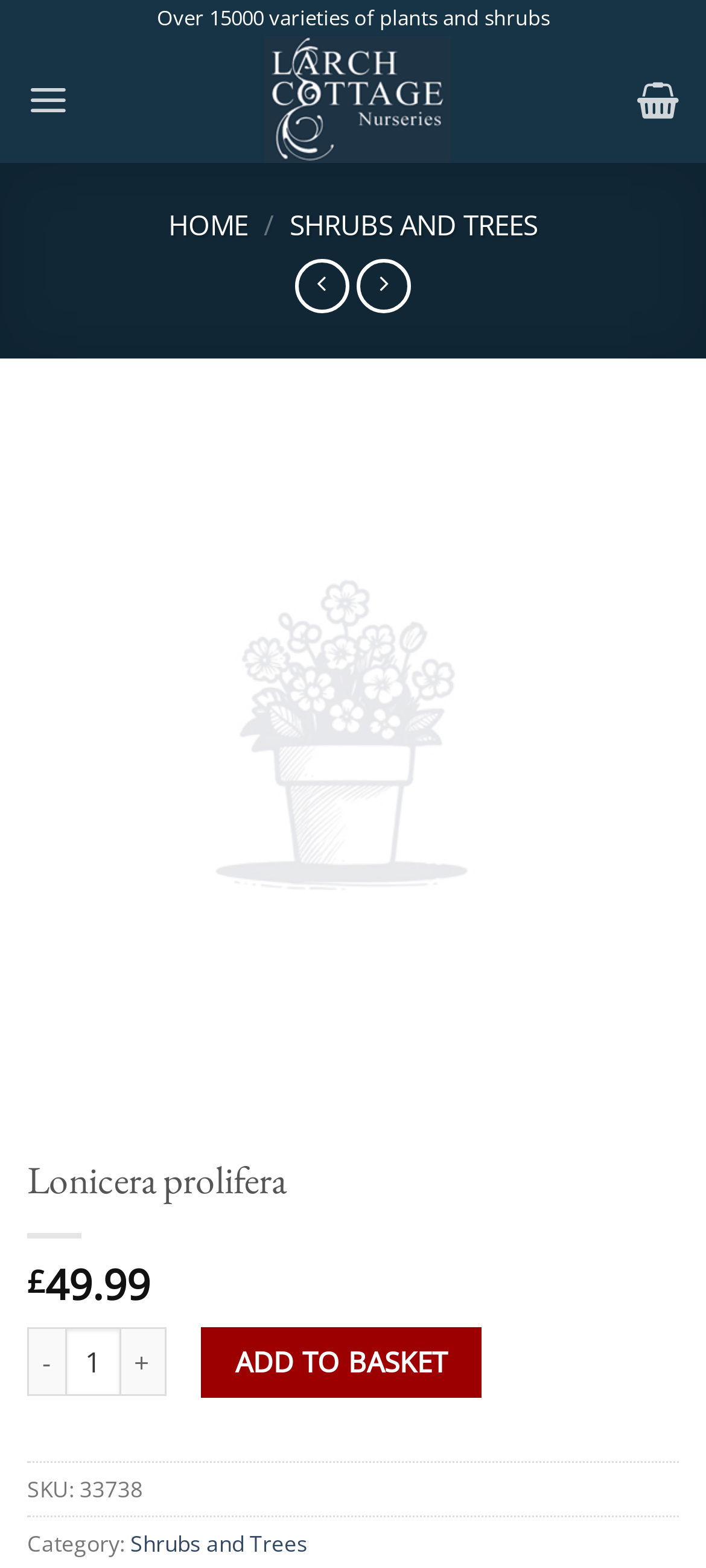Extract the bounding box coordinates for the described element: "Menu". The coordinates should be represented as four float numbers between 0 and 1: [left, top, right, bottom].

[0.038, 0.036, 0.098, 0.091]